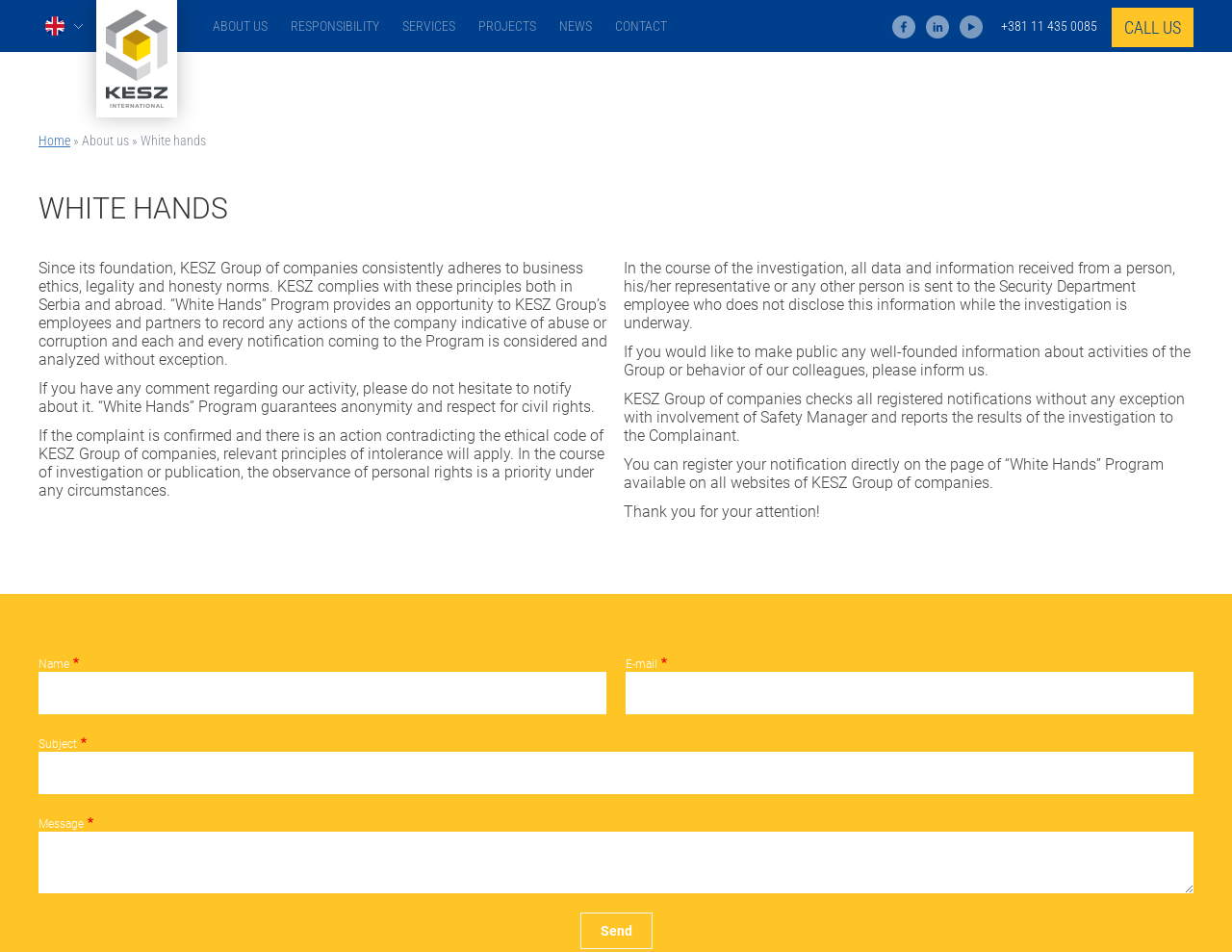Pinpoint the bounding box coordinates of the clickable area needed to execute the instruction: "Enter your name in the input field". The coordinates should be specified as four float numbers between 0 and 1, i.e., [left, top, right, bottom].

[0.031, 0.706, 0.492, 0.75]